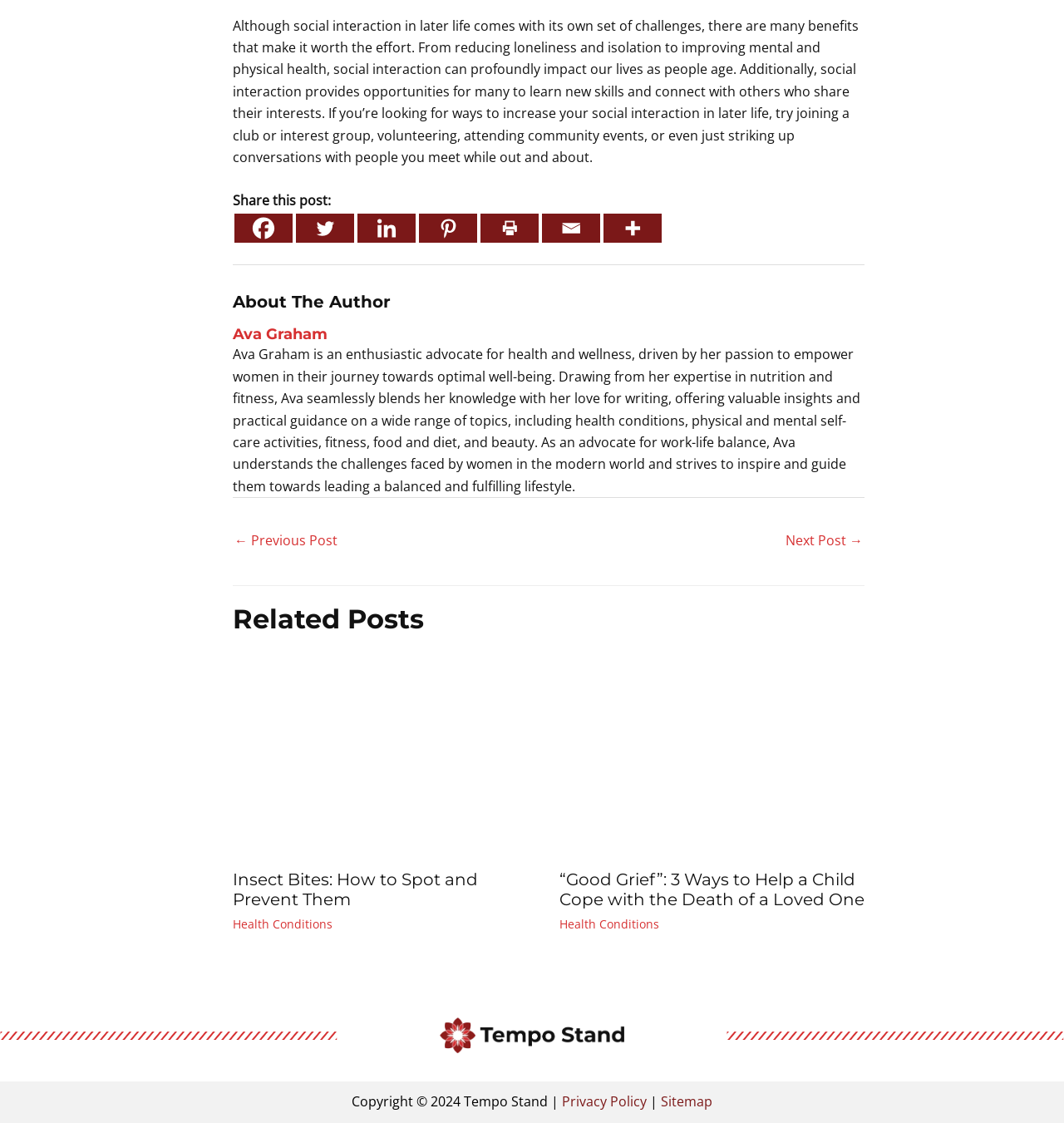Pinpoint the bounding box coordinates of the area that should be clicked to complete the following instruction: "Shop Sacred Art". The coordinates must be given as four float numbers between 0 and 1, i.e., [left, top, right, bottom].

None